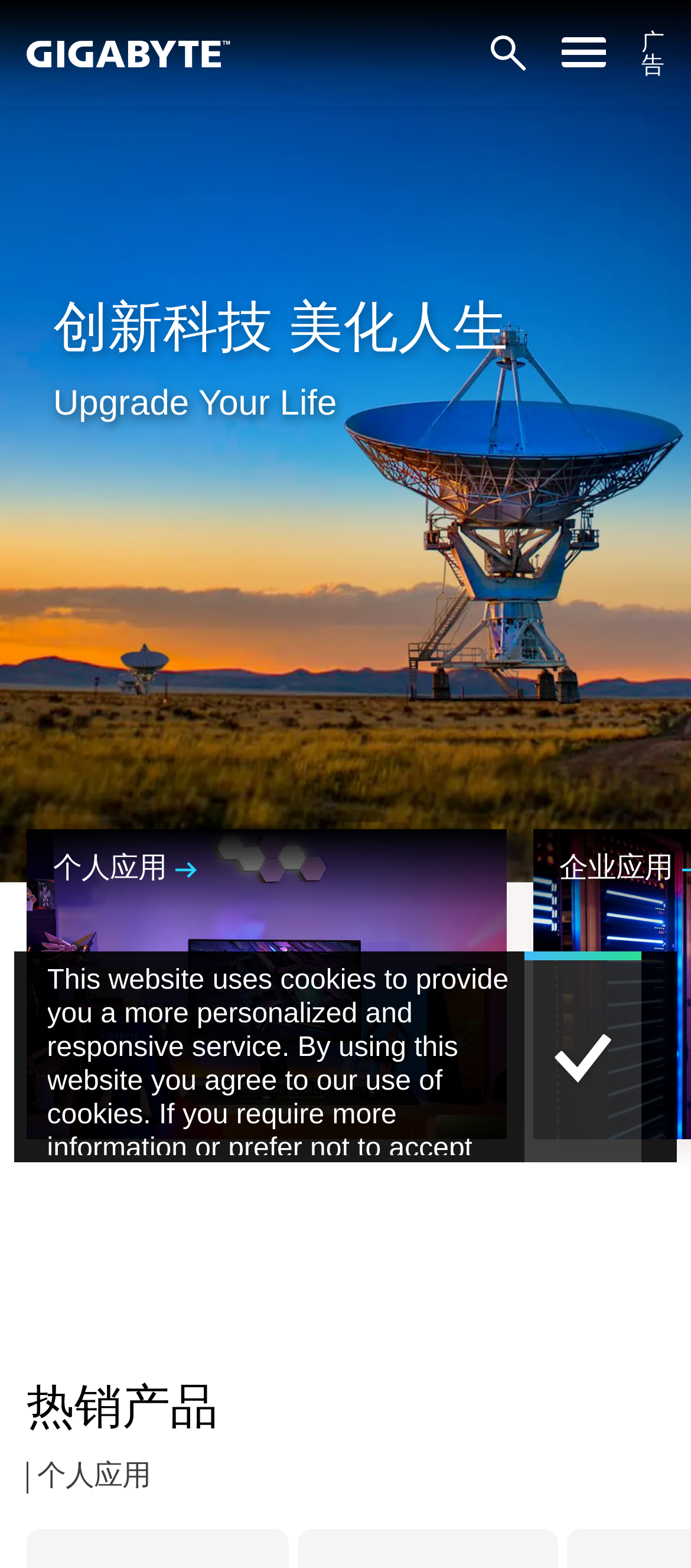Based on the description "个人应用 Team Up, Fight On.与技嘉主板、显卡、笔记本电脑、显示器、准系统和周边产品携手攻克战场，取得胜利！", find the bounding box of the specified UI element.

[0.038, 0.529, 0.733, 0.726]